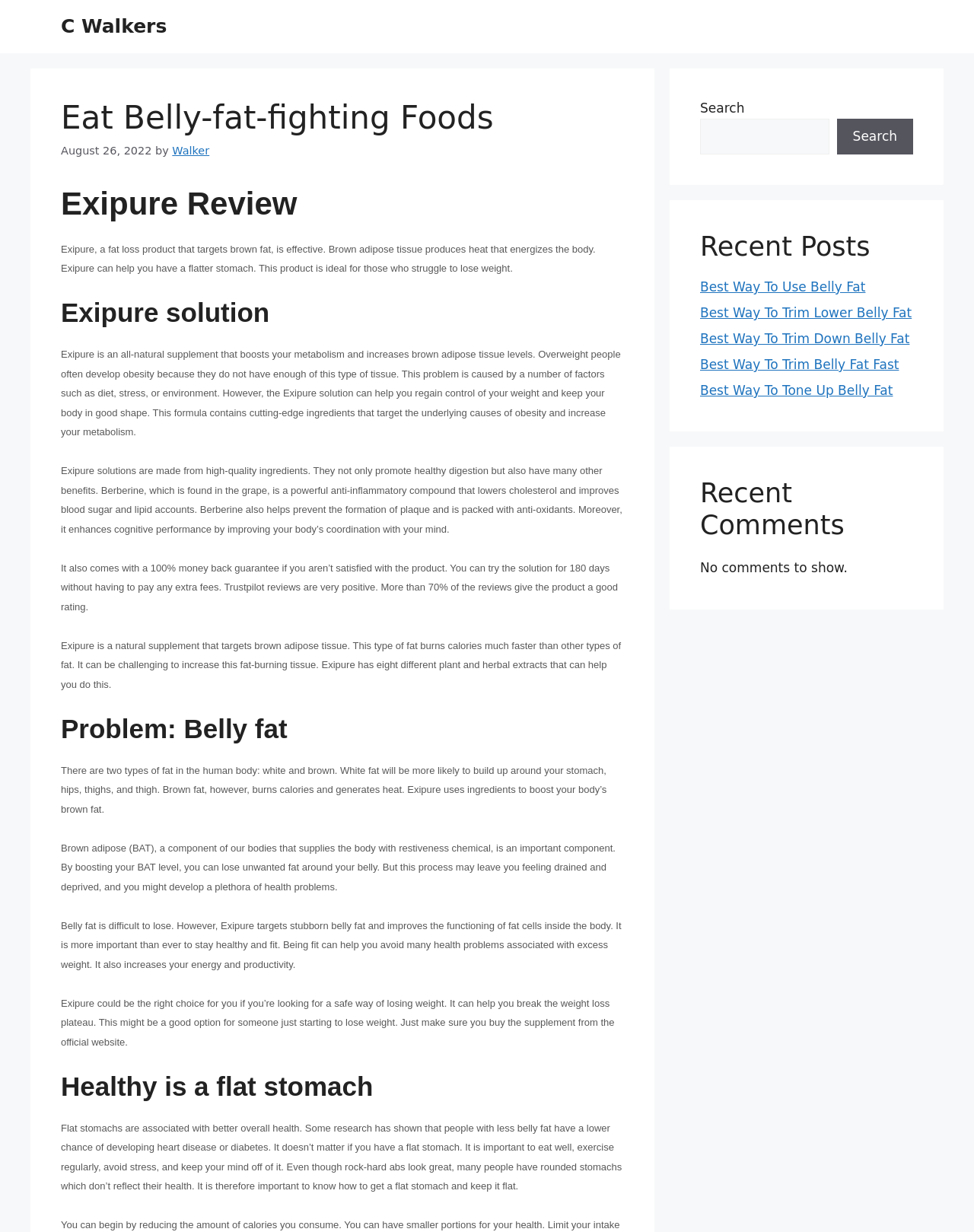Please specify the bounding box coordinates of the clickable region to carry out the following instruction: "Check Recent Posts". The coordinates should be four float numbers between 0 and 1, in the format [left, top, right, bottom].

[0.719, 0.187, 0.938, 0.213]